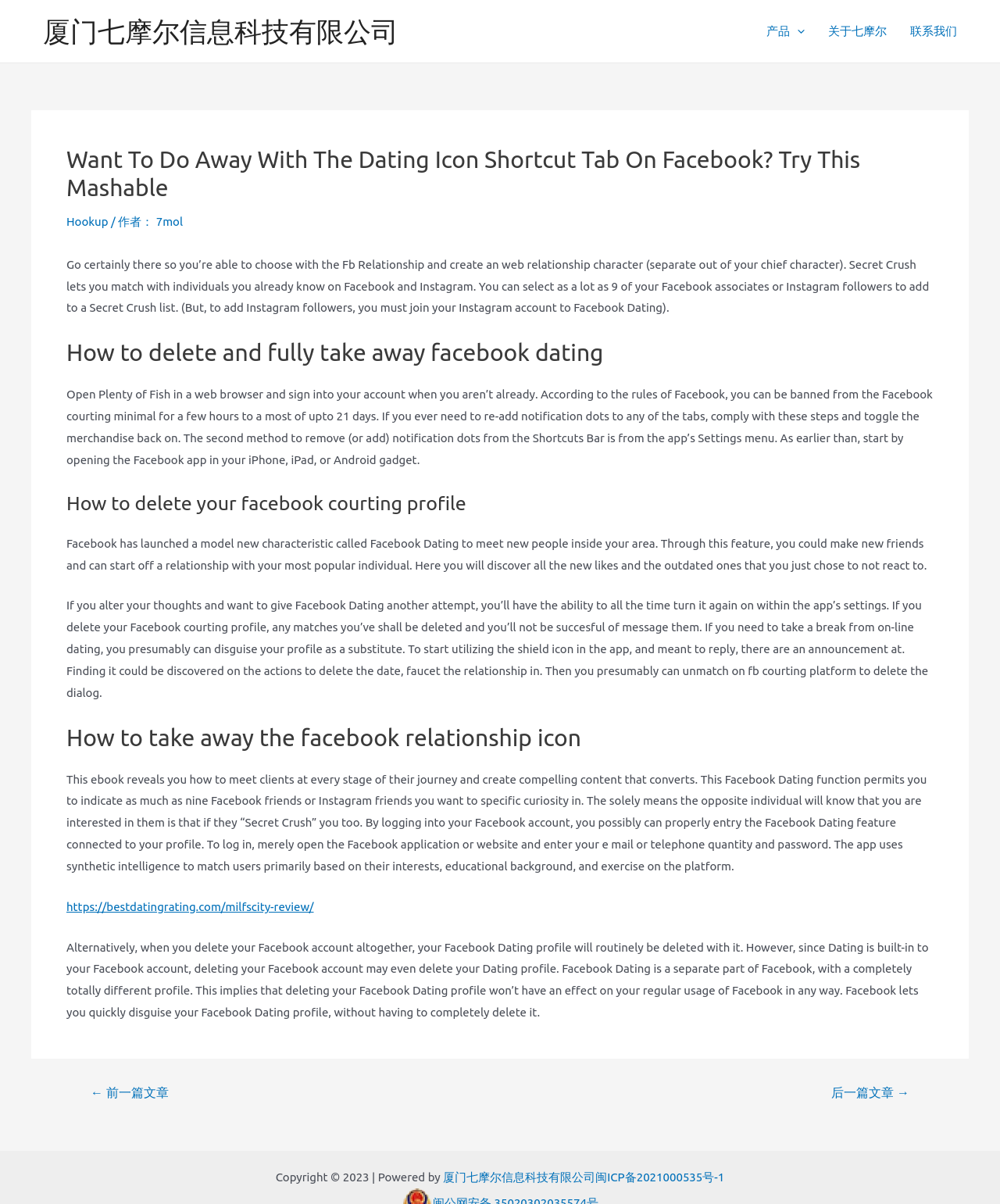Identify the bounding box coordinates of the element that should be clicked to fulfill this task: "Click the navigation link to products". The coordinates should be provided as four float numbers between 0 and 1, i.e., [left, top, right, bottom].

[0.755, 0.0, 0.816, 0.052]